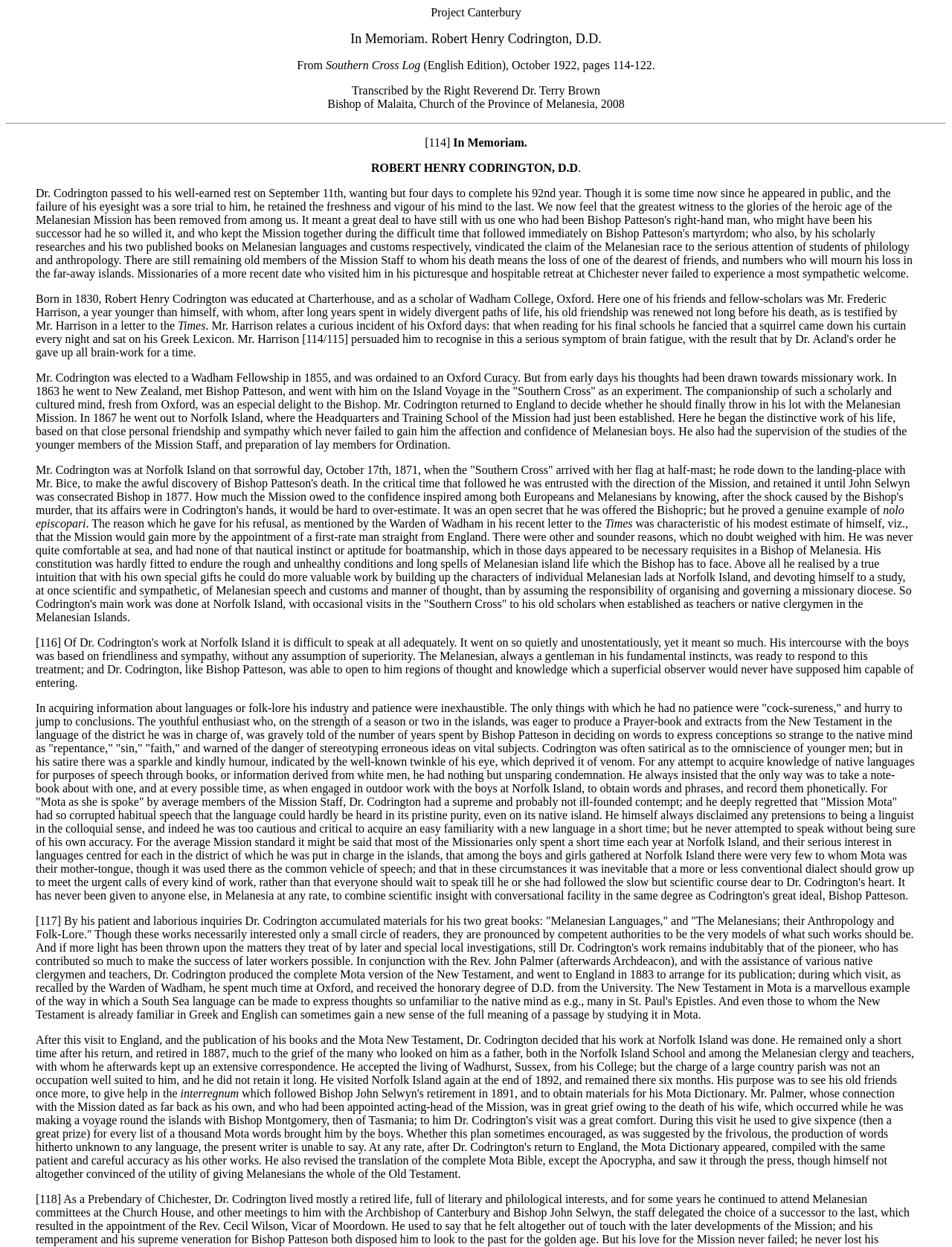What is the name of the person being remembered?
Refer to the image and provide a thorough answer to the question.

The webpage is dedicated to the memory of Robert Henry Codrington, as indicated by the title 'In Memoriam. Robert Henry Codrington, D.D. (1922)'. The text also mentions his name multiple times, providing a biography of his life and work.